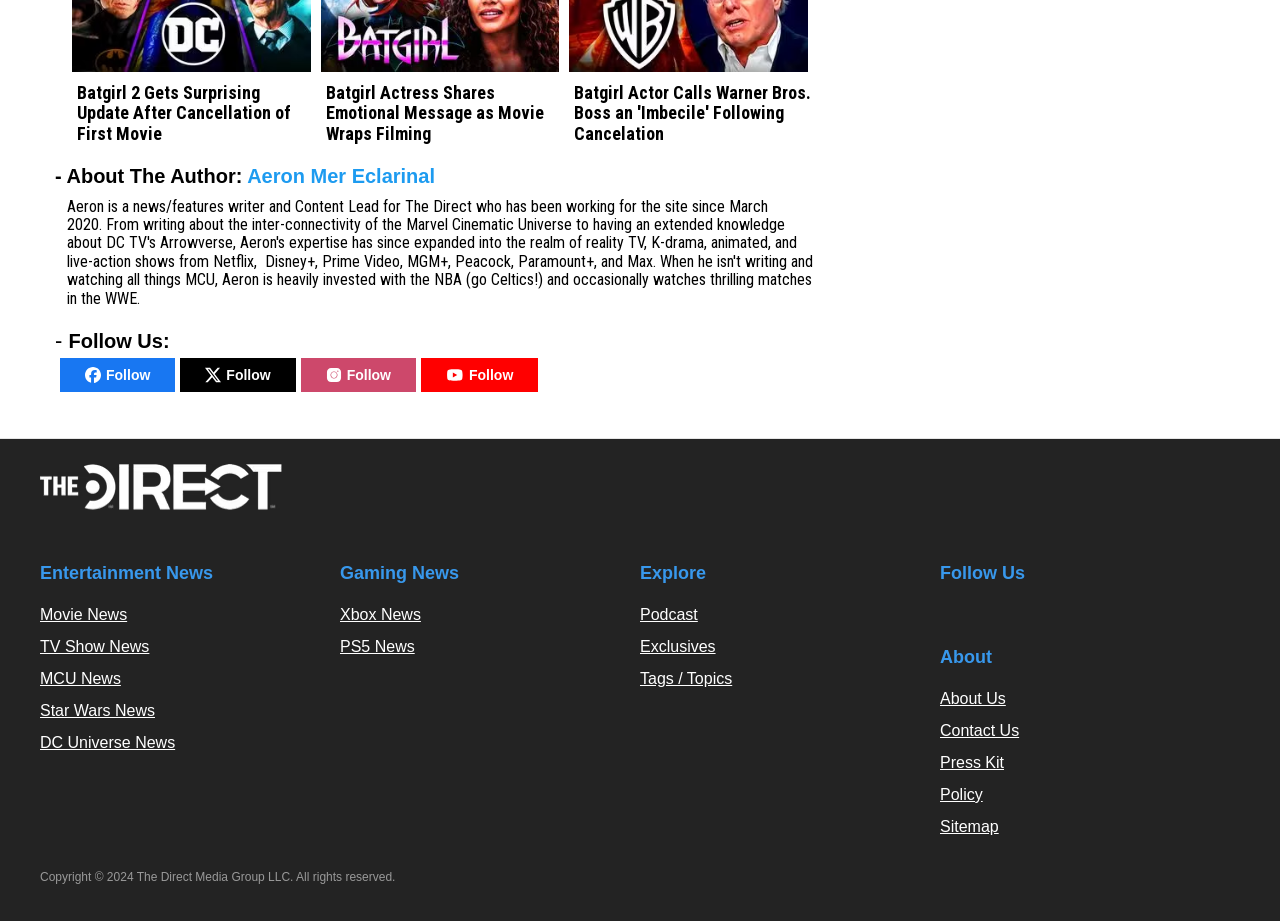Determine the bounding box coordinates of the clickable element to achieve the following action: 'Read news about Batgirl 2'. Provide the coordinates as four float values between 0 and 1, formatted as [left, top, right, bottom].

[0.052, 0.062, 0.247, 0.089]